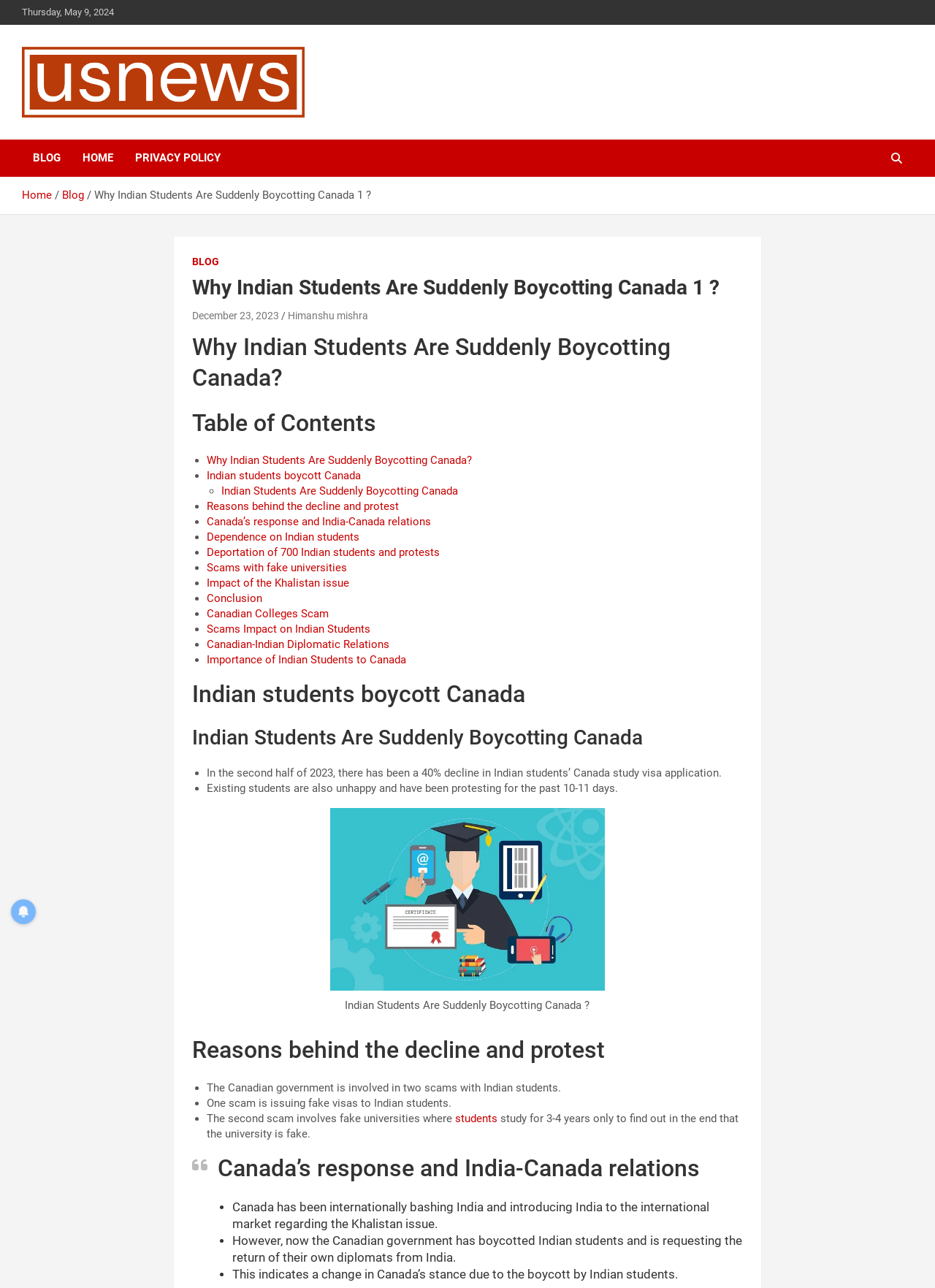Determine the bounding box coordinates for the area that needs to be clicked to fulfill this task: "Click on the 'Indian students boycott Canada' link". The coordinates must be given as four float numbers between 0 and 1, i.e., [left, top, right, bottom].

[0.221, 0.364, 0.386, 0.374]